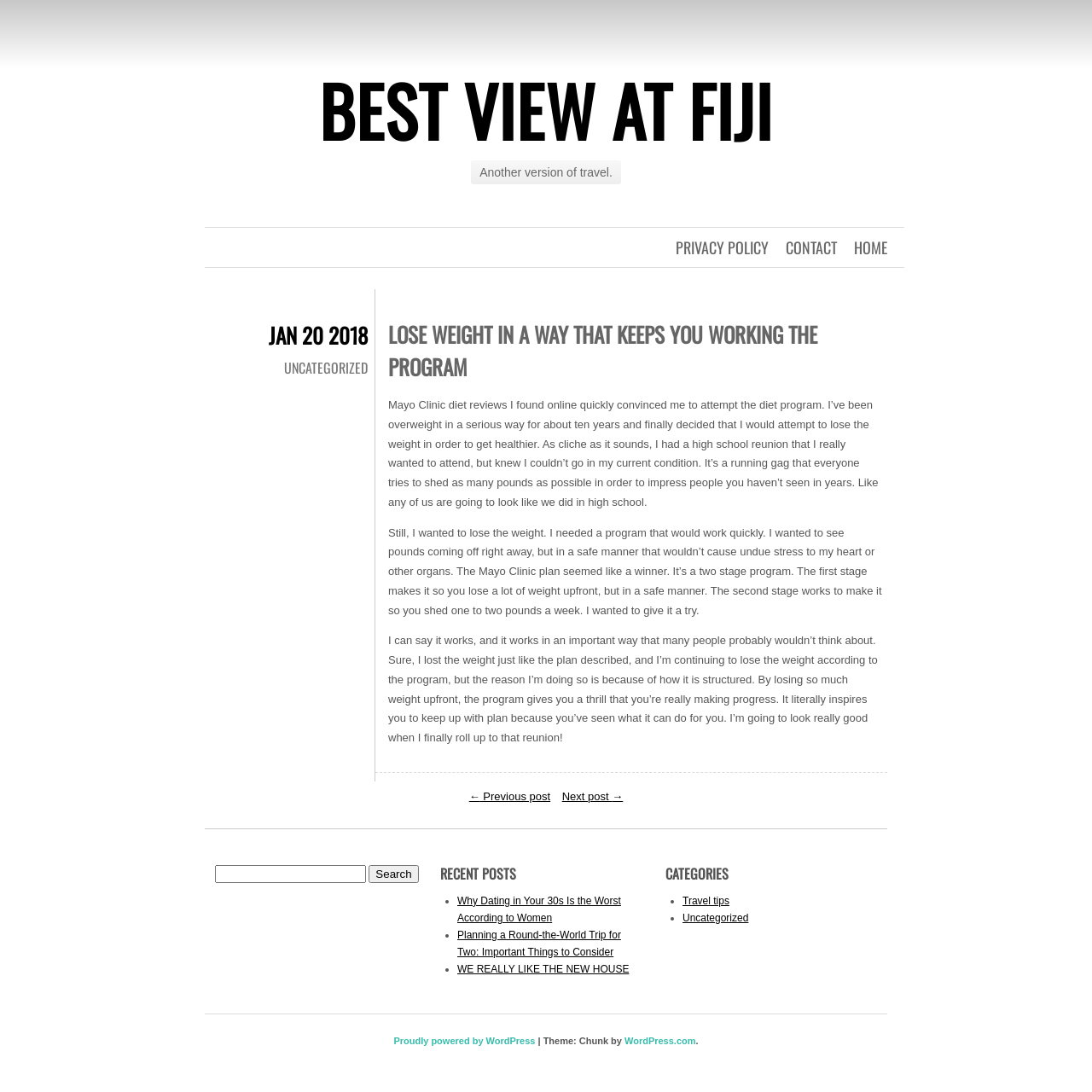Please indicate the bounding box coordinates for the clickable area to complete the following task: "Click on the 'NEXT POST →' link". The coordinates should be specified as four float numbers between 0 and 1, i.e., [left, top, right, bottom].

[0.515, 0.723, 0.571, 0.735]